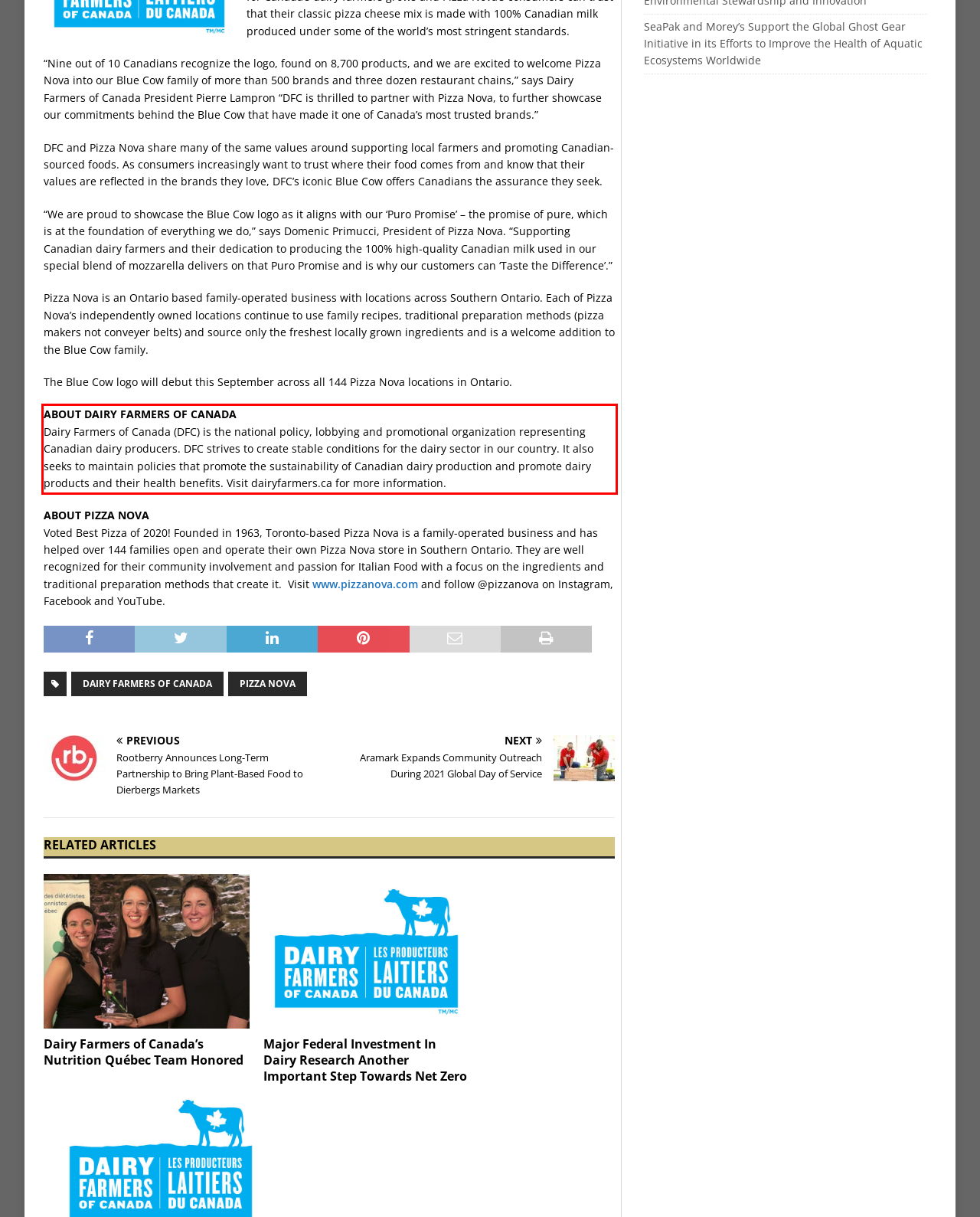Within the screenshot of the webpage, locate the red bounding box and use OCR to identify and provide the text content inside it.

ABOUT DAIRY FARMERS OF CANADA Dairy Farmers of Canada (DFC) is the national policy, lobbying and promotional organization representing Canadian dairy producers. DFC strives to create stable conditions for the dairy sector in our country. It also seeks to maintain policies that promote the sustainability of Canadian dairy production and promote dairy products and their health benefits. Visit dairyfarmers.ca for more information.